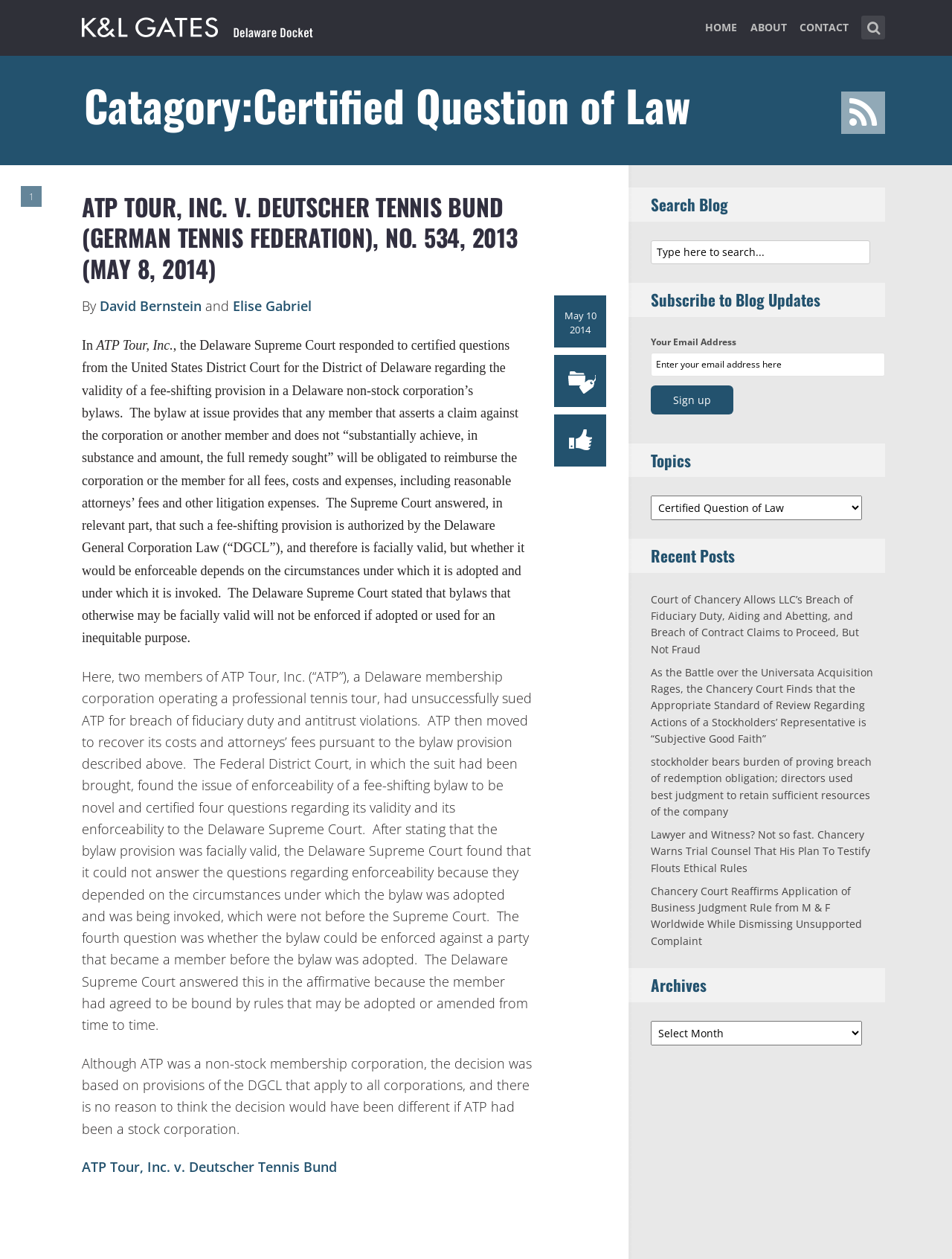Determine the bounding box coordinates for the area that needs to be clicked to fulfill this task: "Select a topic from the dropdown menu". The coordinates must be given as four float numbers between 0 and 1, i.e., [left, top, right, bottom].

[0.684, 0.394, 0.905, 0.413]